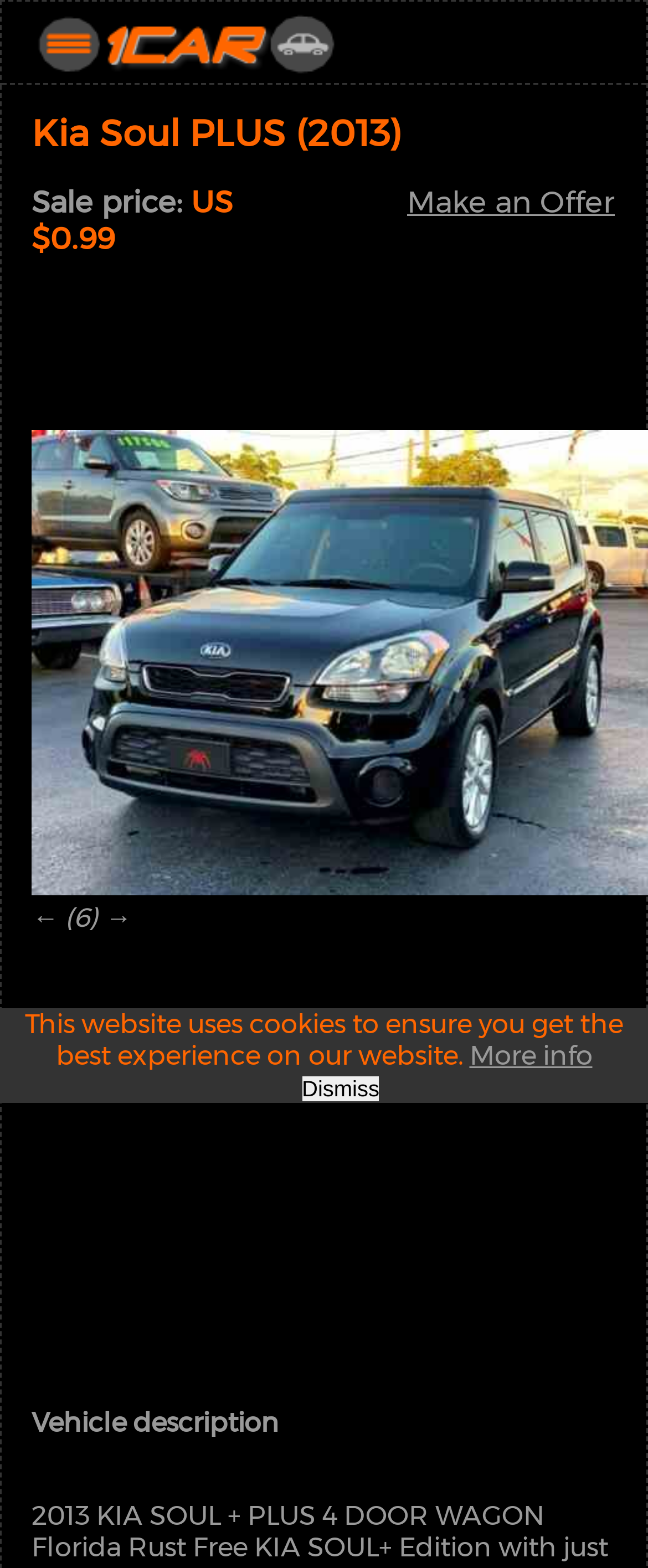Please provide a detailed answer to the question below by examining the image:
What is the sale price of the car?

I found the sale price of the car by looking at the static text element that says 'Sale price:' and the adjacent static text element that says 'US $0.99'.